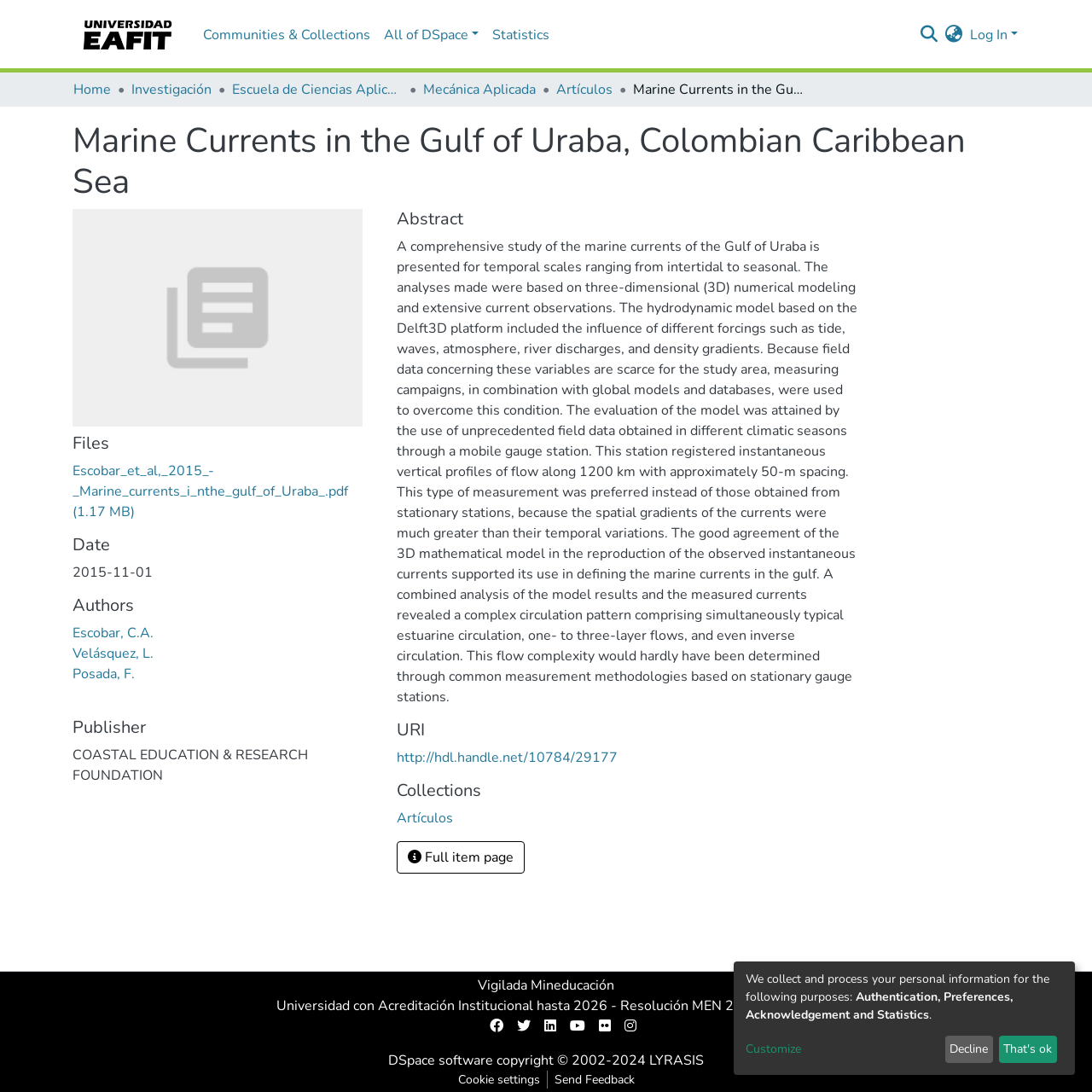Based on the element description, predict the bounding box coordinates (top-left x, top-left y, bottom-right x, bottom-right y) for the UI element in the screenshot: Escobar, C.A.

[0.066, 0.571, 0.141, 0.588]